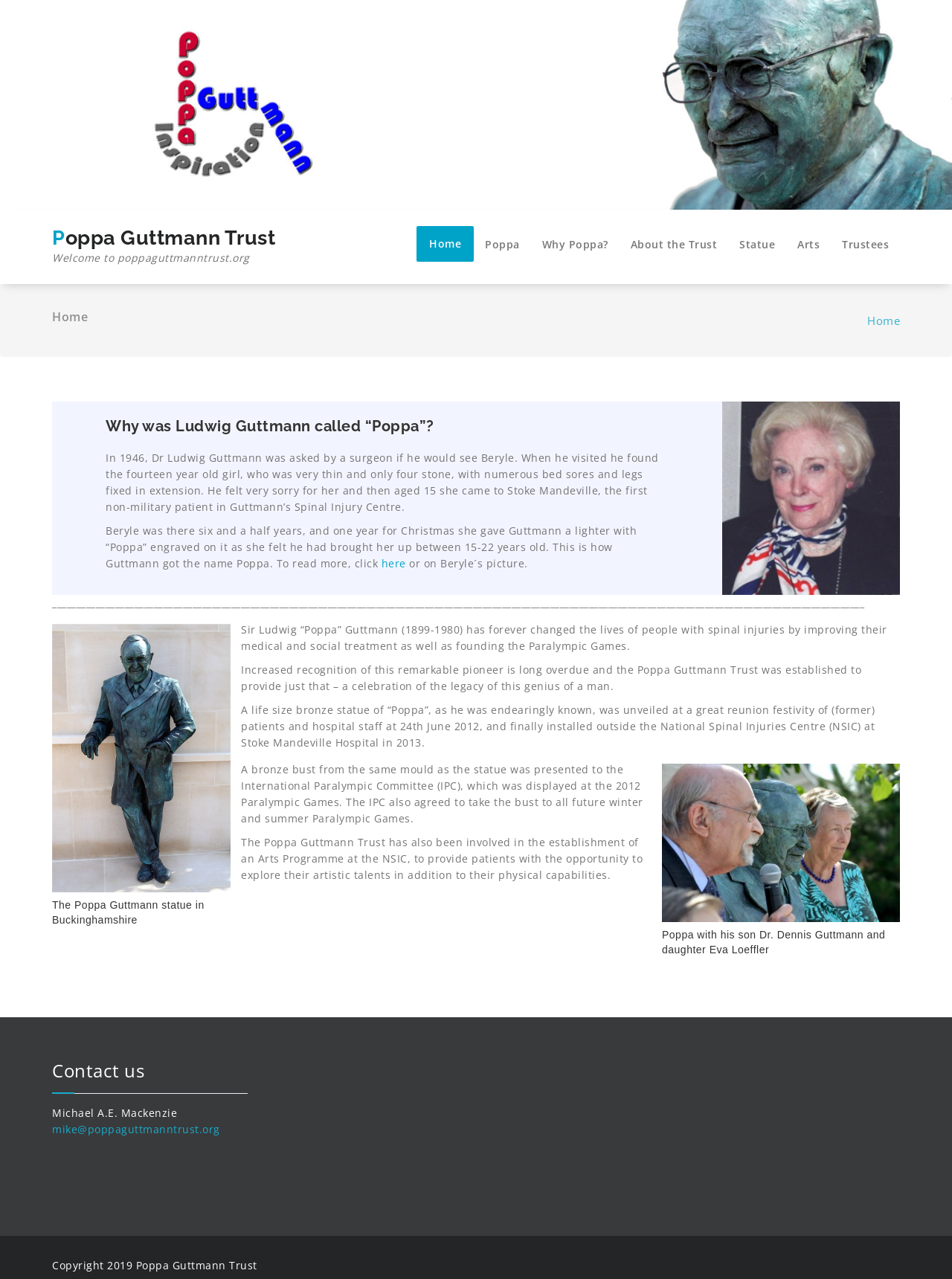From the image, can you give a detailed response to the question below:
Who is the subject of the statue?

The subject of the statue can be inferred from the text 'A life size bronze statue of “Poppa”, as he was endearingly known, was unveiled...' which suggests that the statue is of Ludwig Guttmann, also known as 'Poppa'.